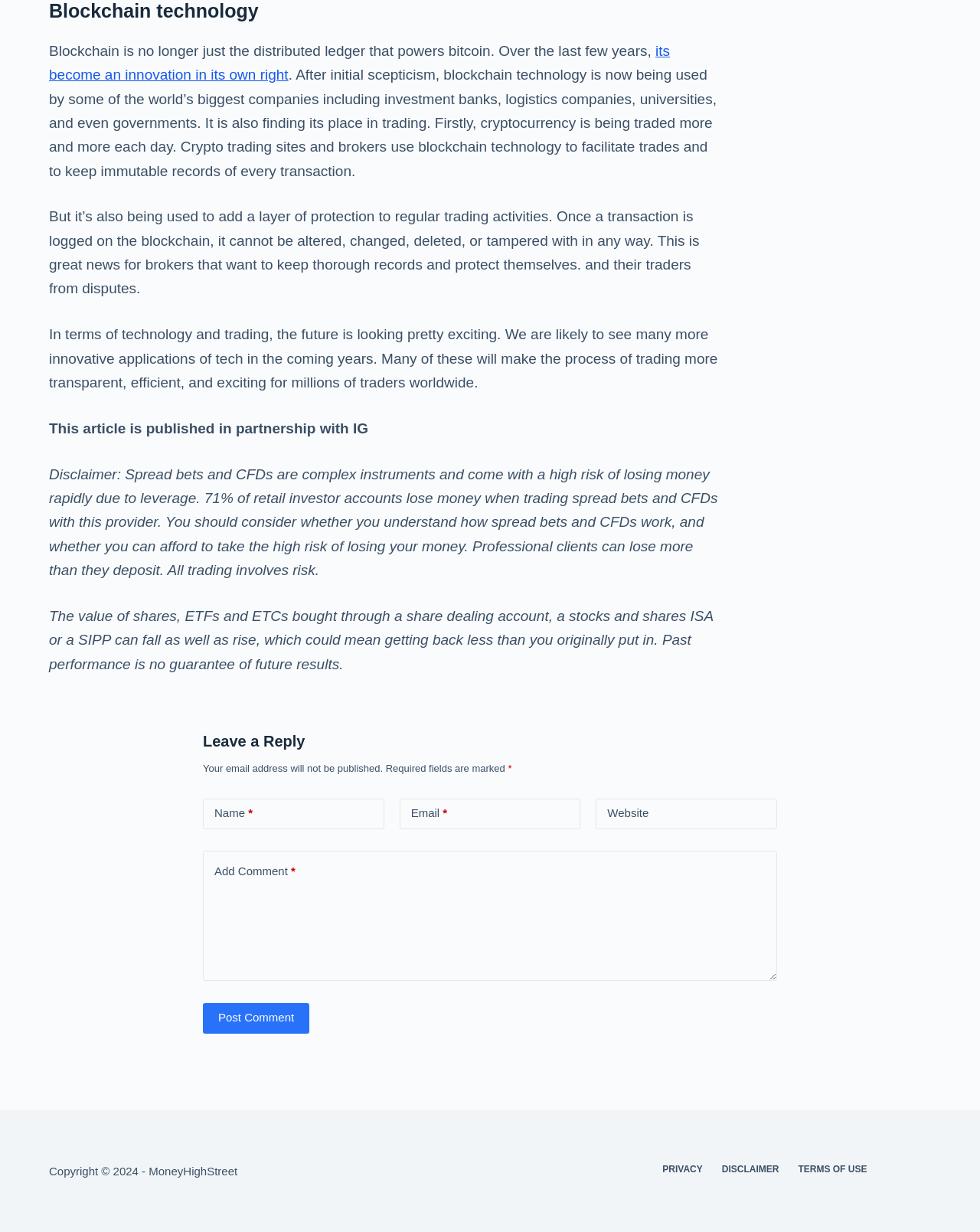Determine the bounding box coordinates in the format (top-left x, top-left y, bottom-right x, bottom-right y). Ensure all values are floating point numbers between 0 and 1. Identify the bounding box of the UI element described by: parent_node: Add Comment name="comment"

[0.207, 0.691, 0.793, 0.796]